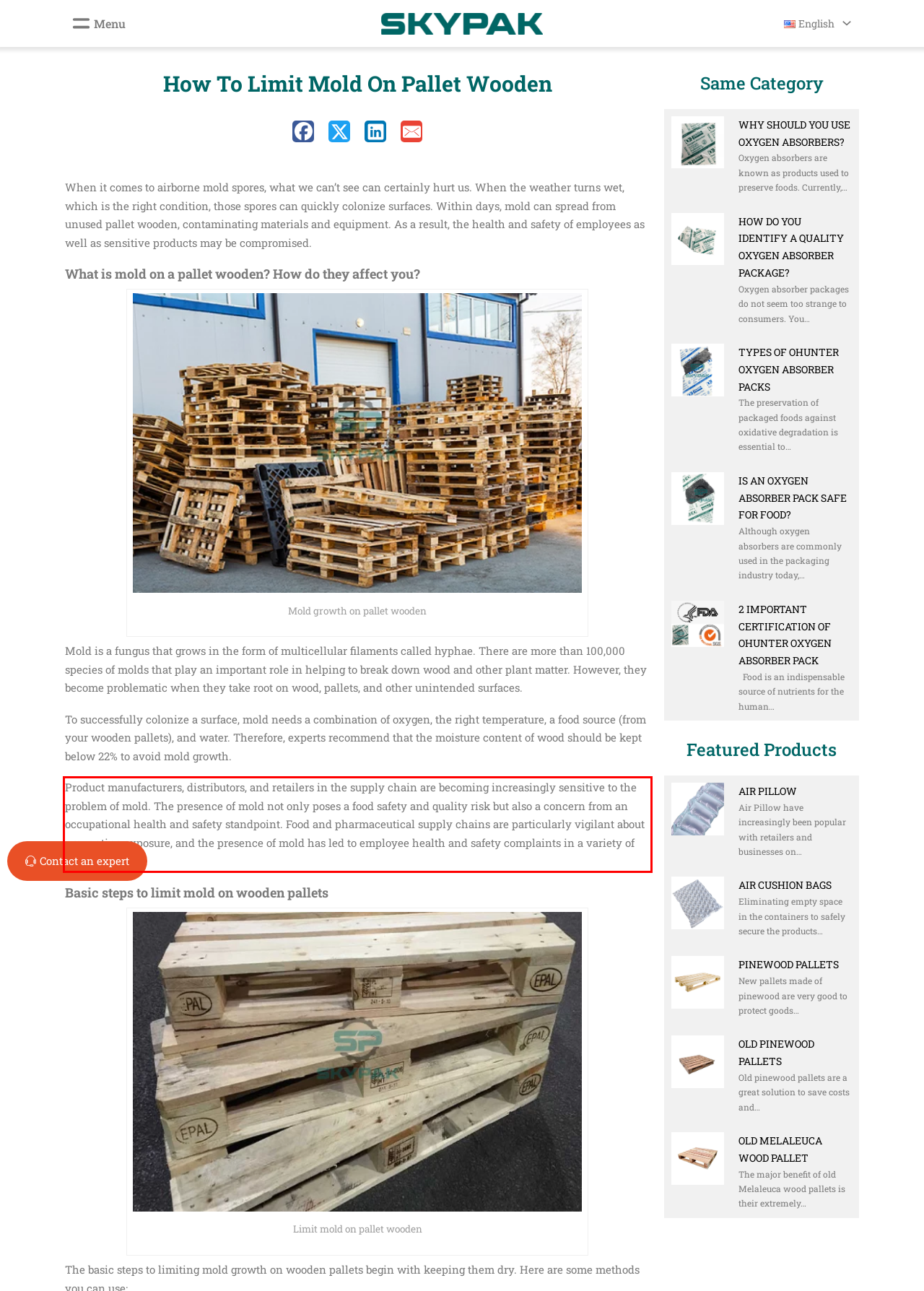Locate the red bounding box in the provided webpage screenshot and use OCR to determine the text content inside it.

Product manufacturers, distributors, and retailers in the supply chain are becoming increasingly sensitive to the problem of mold. The presence of mold not only poses a food safety and quality risk but also a concern from an occupational health and safety standpoint. Food and pharmaceutical supply chains are particularly vigilant about preventing exposure, and the presence of mold has led to employee health and safety complaints in a variety of environments.